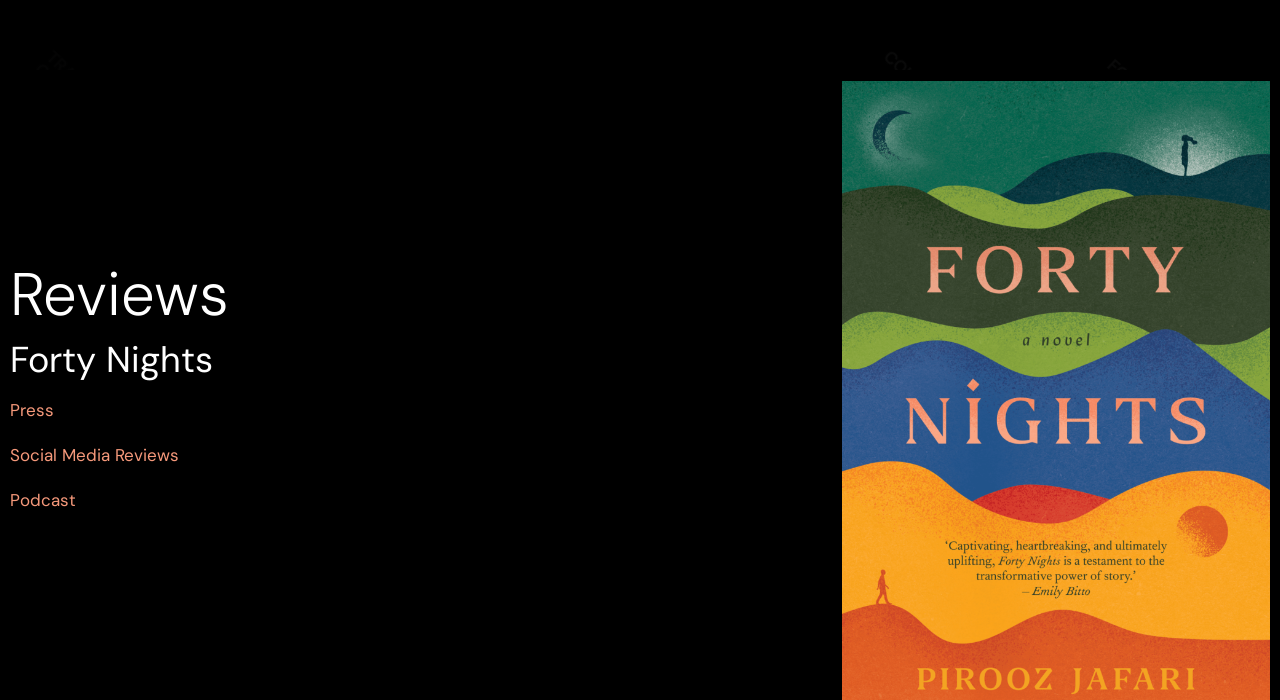Please identify the bounding box coordinates of the clickable element to fulfill the following instruction: "visit the forum". The coordinates should be four float numbers between 0 and 1, i.e., [left, top, right, bottom].

[0.556, 0.034, 0.611, 0.065]